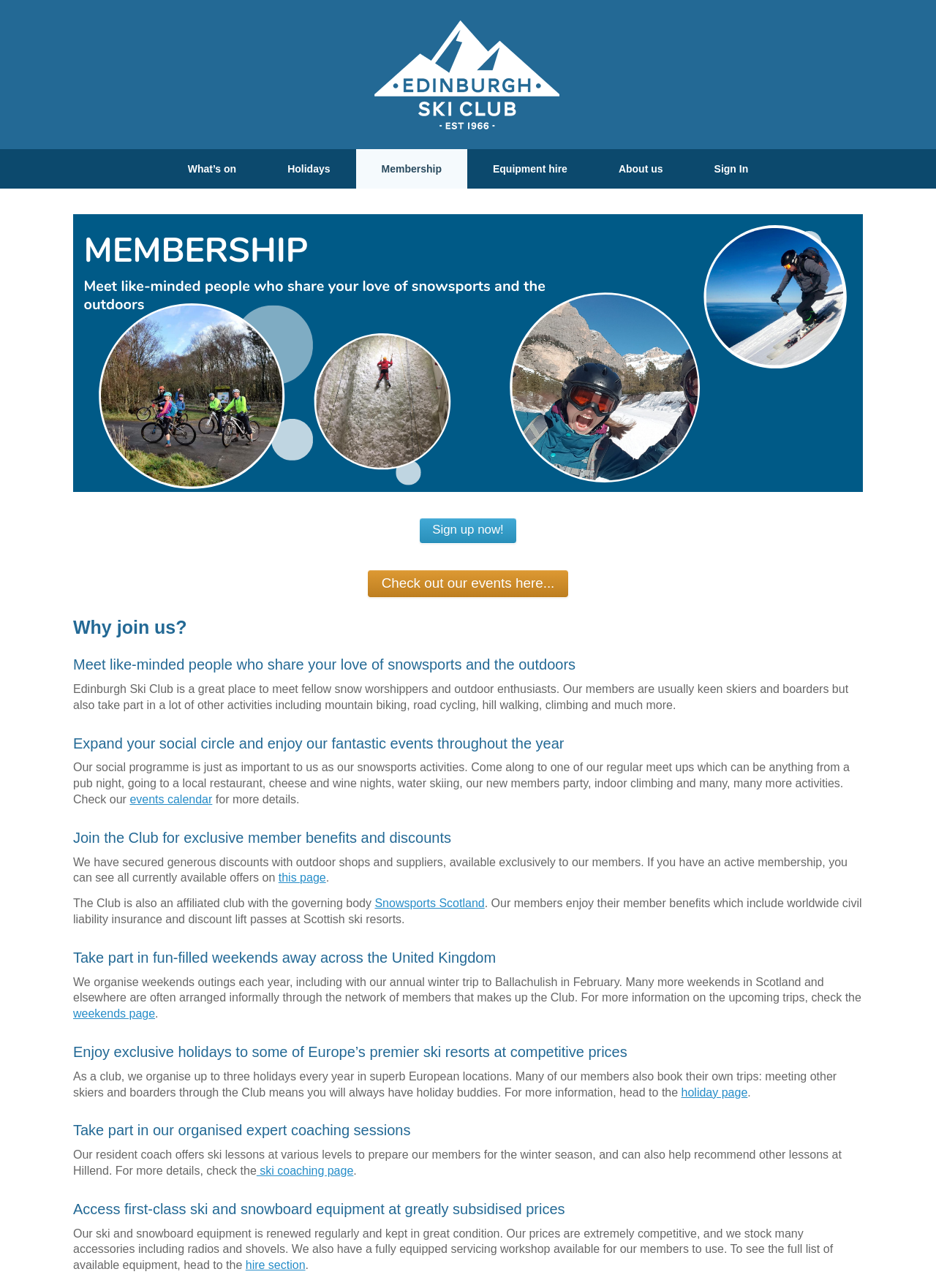Predict the bounding box of the UI element that fits this description: "Check out our events here...".

[0.392, 0.442, 0.608, 0.465]